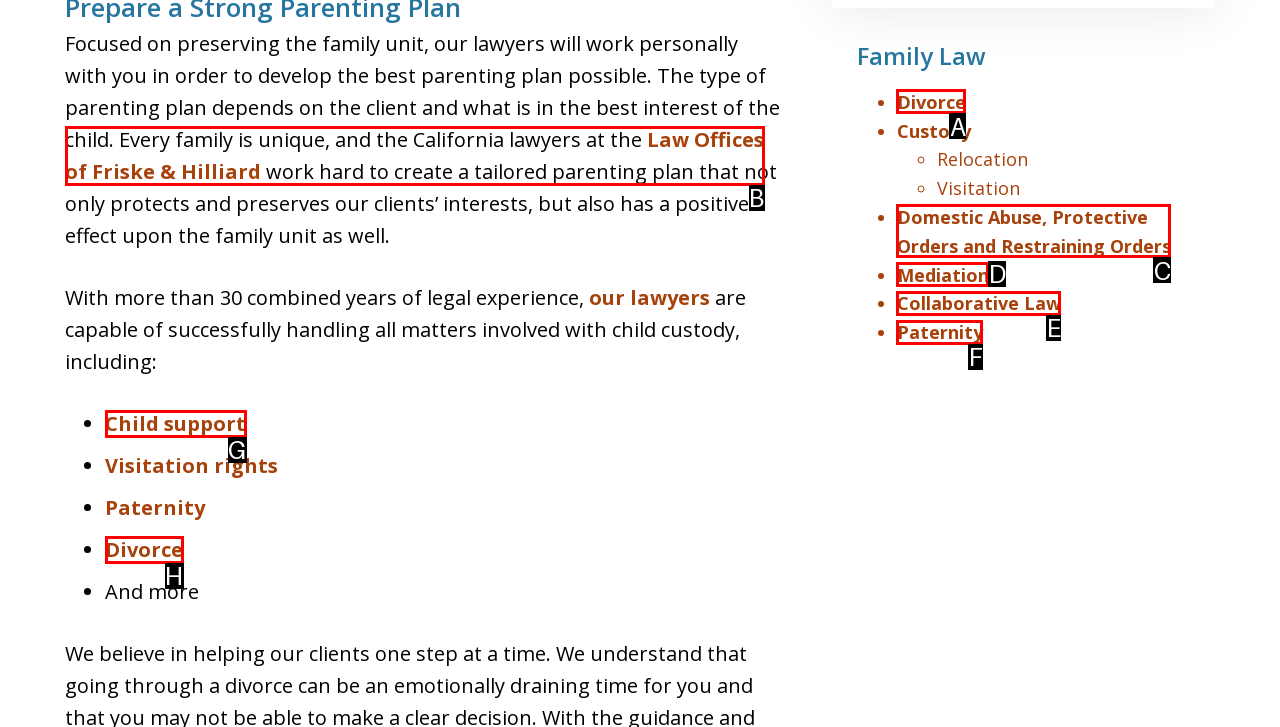Choose the UI element that best aligns with the description: Paternity
Respond with the letter of the chosen option directly.

F